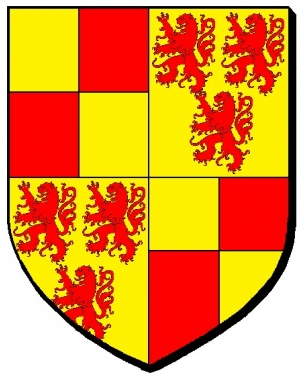What do the red lions symbolize?
Based on the image content, provide your answer in one word or a short phrase.

Strength and courage